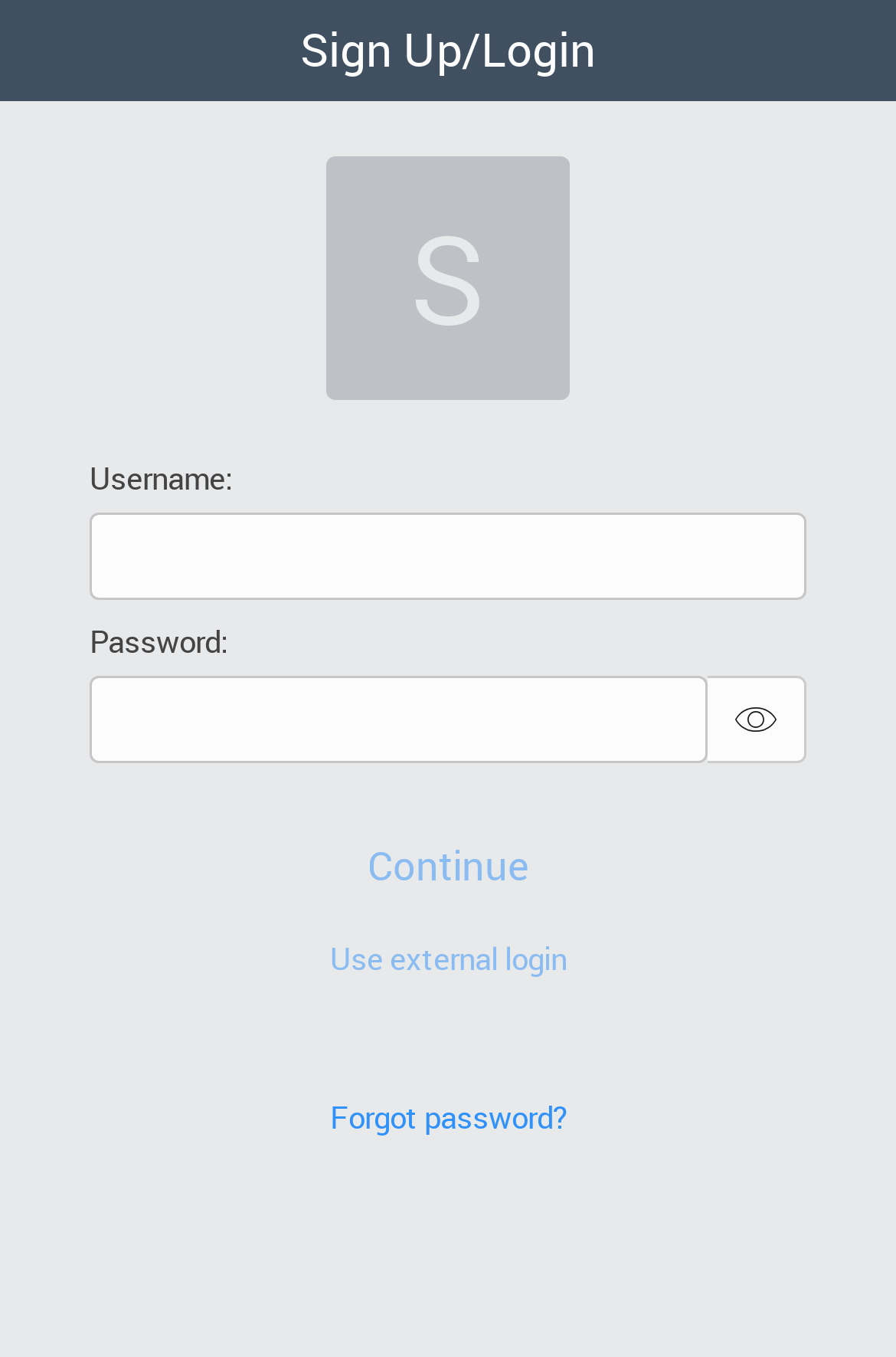Find the bounding box coordinates for the UI element that matches this description: "alt="Show Password" title="Show password"".

[0.79, 0.499, 0.9, 0.563]